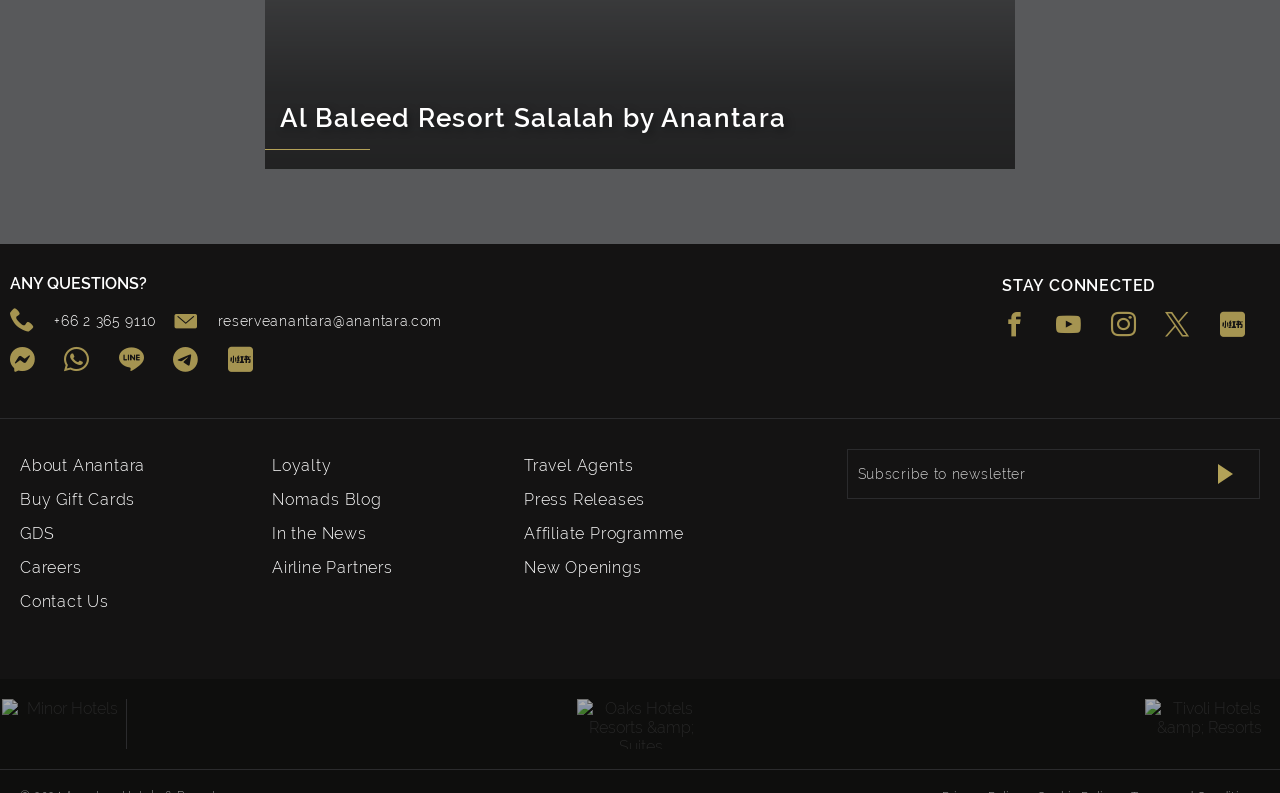Identify the bounding box coordinates of the region that should be clicked to execute the following instruction: "Read more details about the resort".

[0.199, 0.358, 0.781, 0.401]